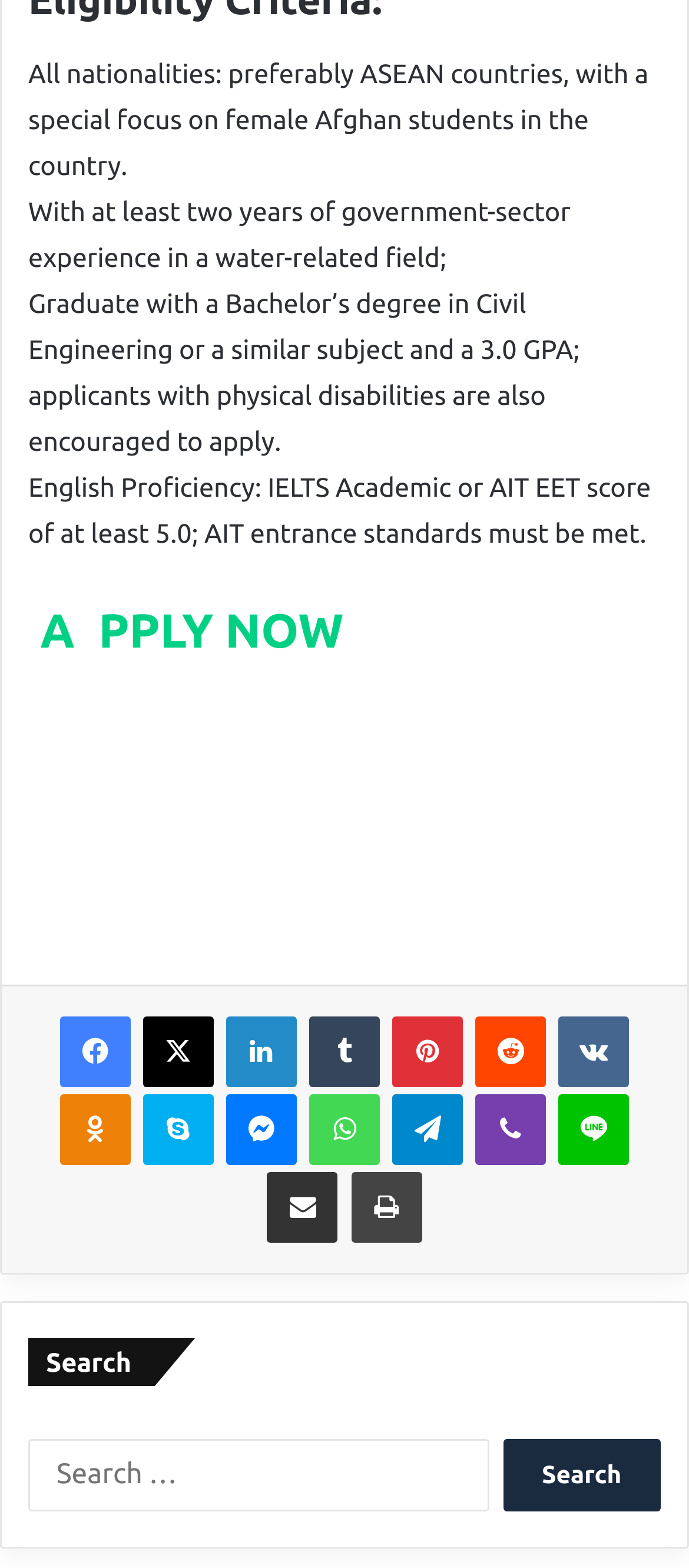Can you give a comprehensive explanation to the question given the content of the image?
What is the purpose of the 'Search' button?

The 'Search' button is located next to a search box with a label 'Search for:', which suggests that the purpose of the button is to search for something after entering the search query in the search box.